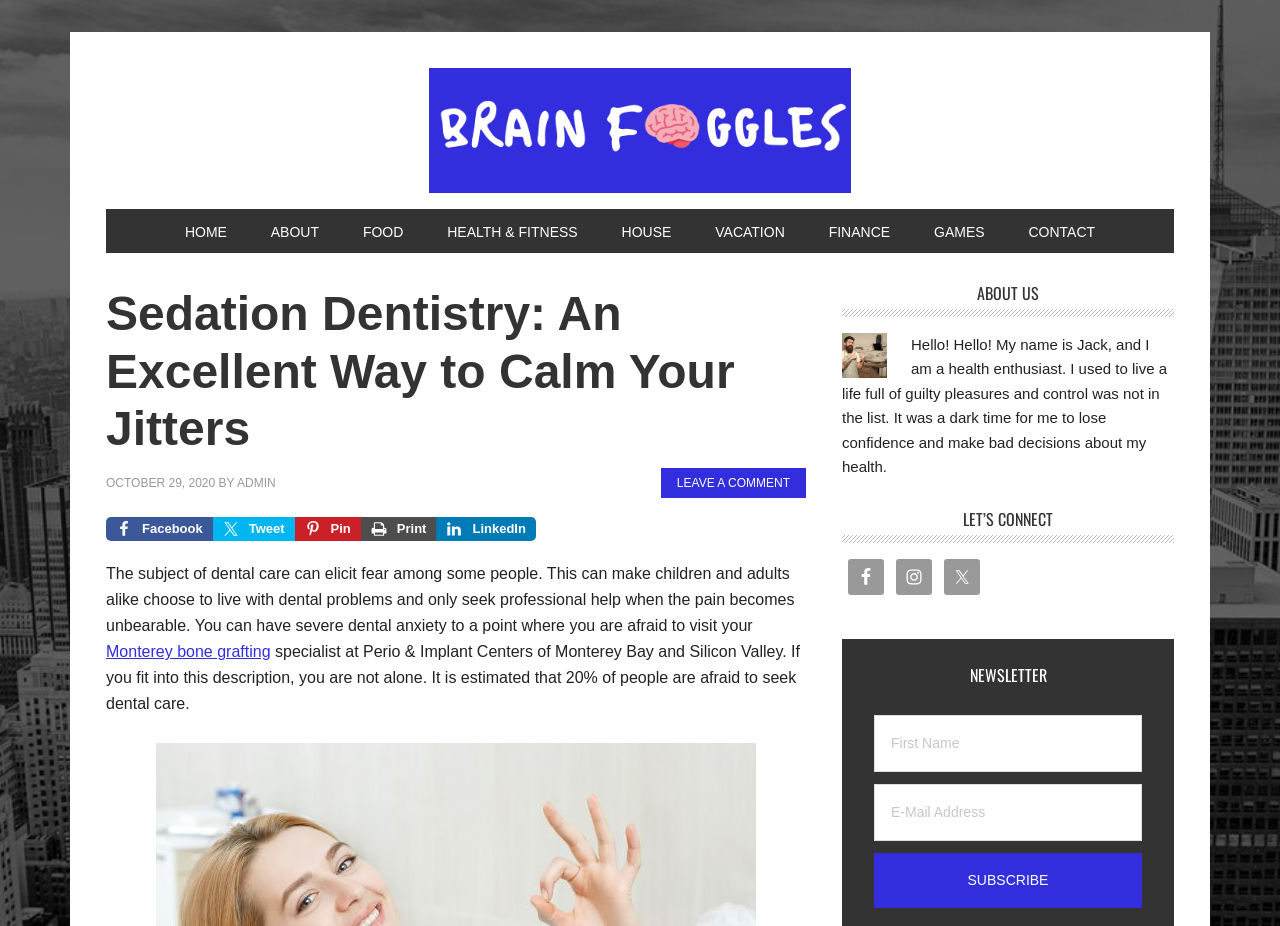Determine the bounding box coordinates of the section to be clicked to follow the instruction: "Click the 'HOME' link". The coordinates should be given as four float numbers between 0 and 1, formatted as [left, top, right, bottom].

[0.129, 0.226, 0.193, 0.273]